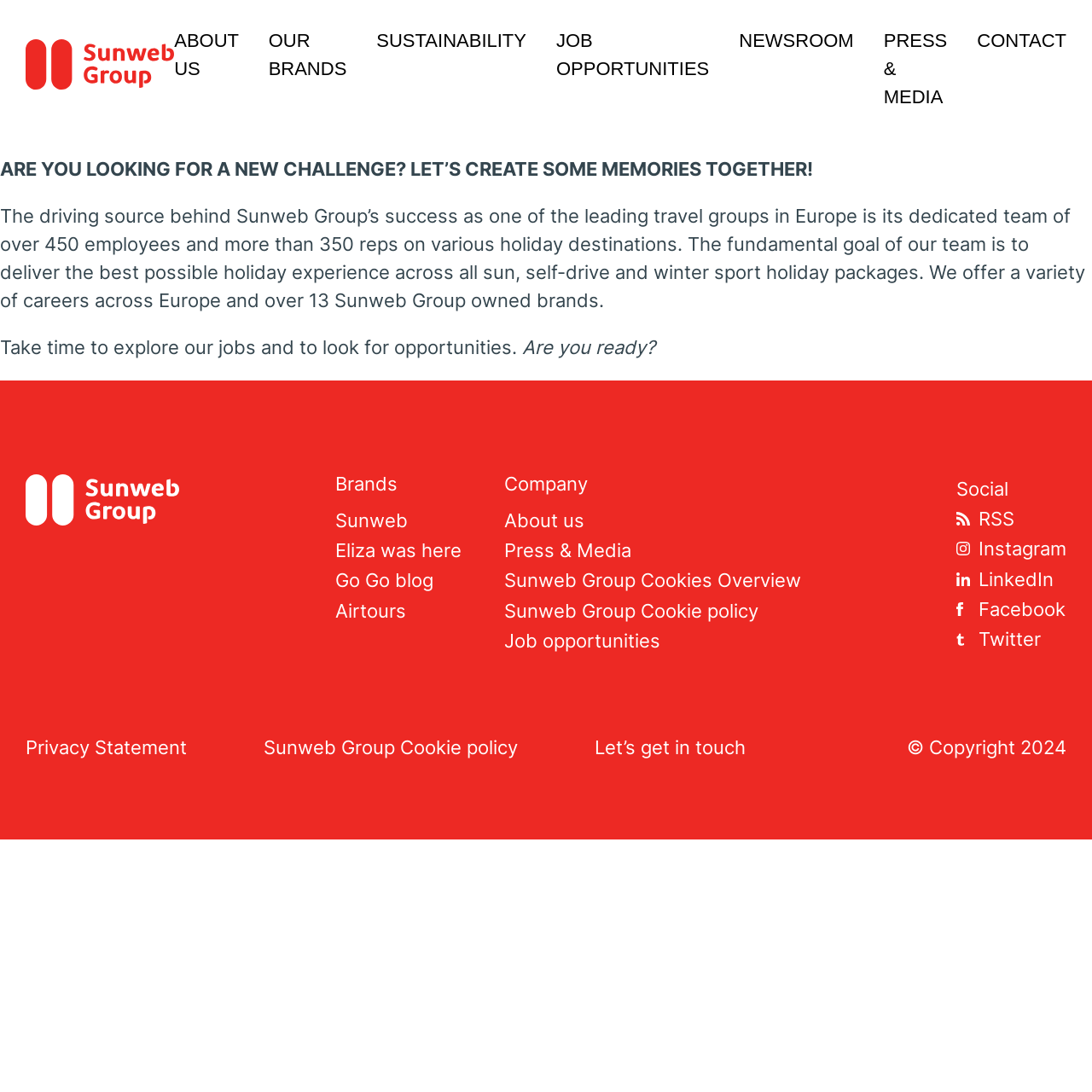Locate the bounding box coordinates of the area that needs to be clicked to fulfill the following instruction: "Learn more about Sunweb Group". The coordinates should be in the format of four float numbers between 0 and 1, namely [left, top, right, bottom].

[0.023, 0.036, 0.16, 0.089]